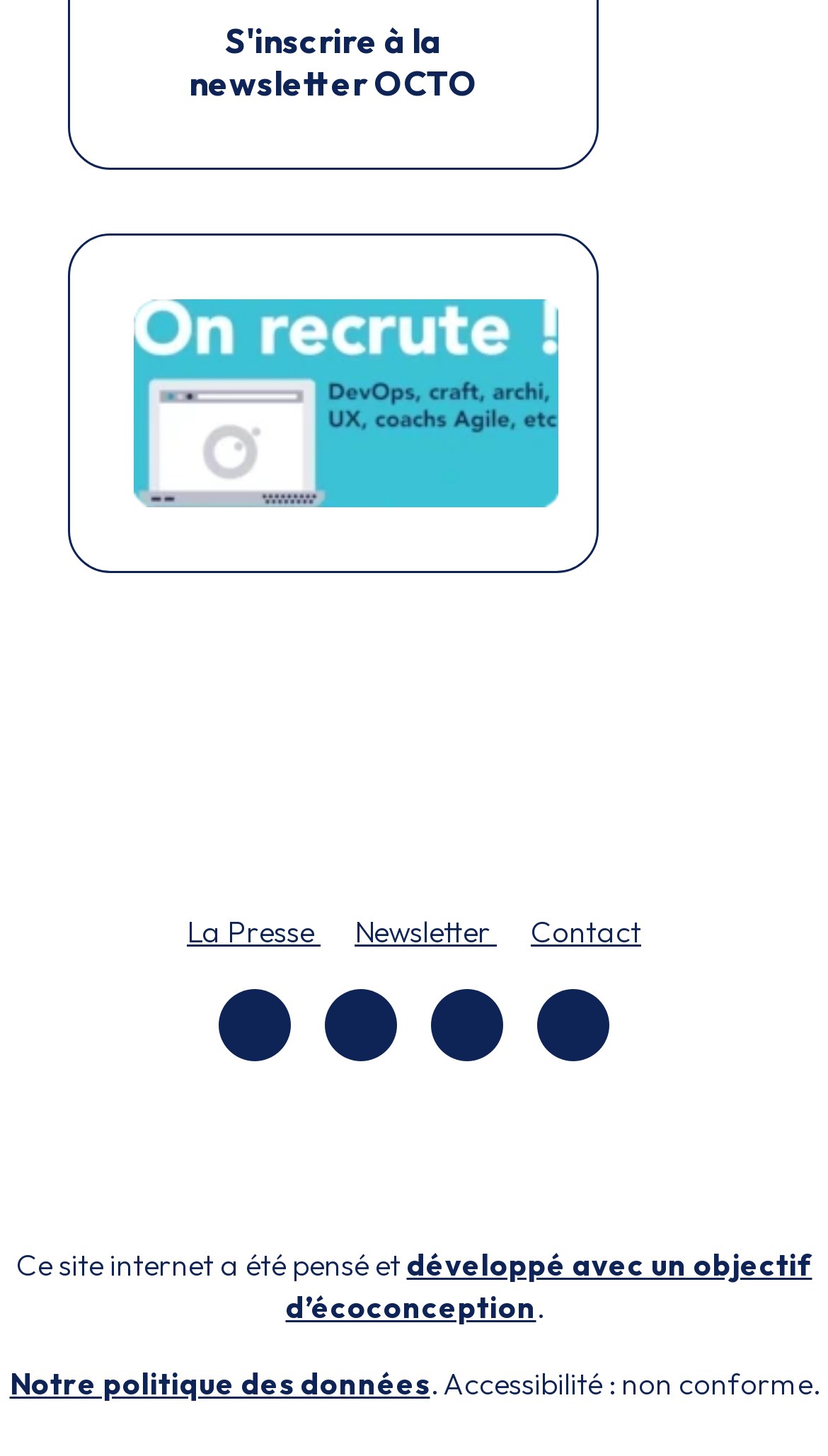Determine the bounding box for the described UI element: "La Presse".

[0.226, 0.627, 0.387, 0.653]